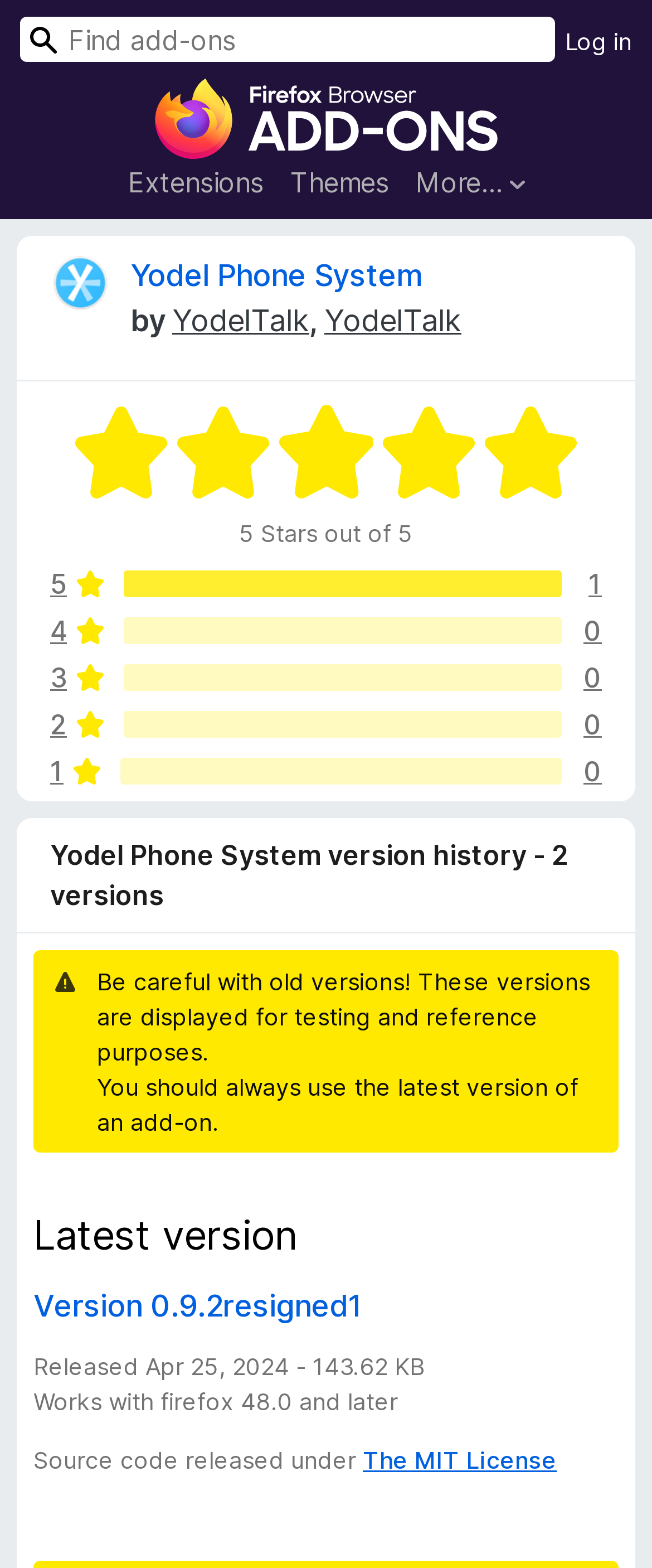What license is the source code of Yodel Phone System released under?
Look at the image and respond with a one-word or short phrase answer.

The MIT License